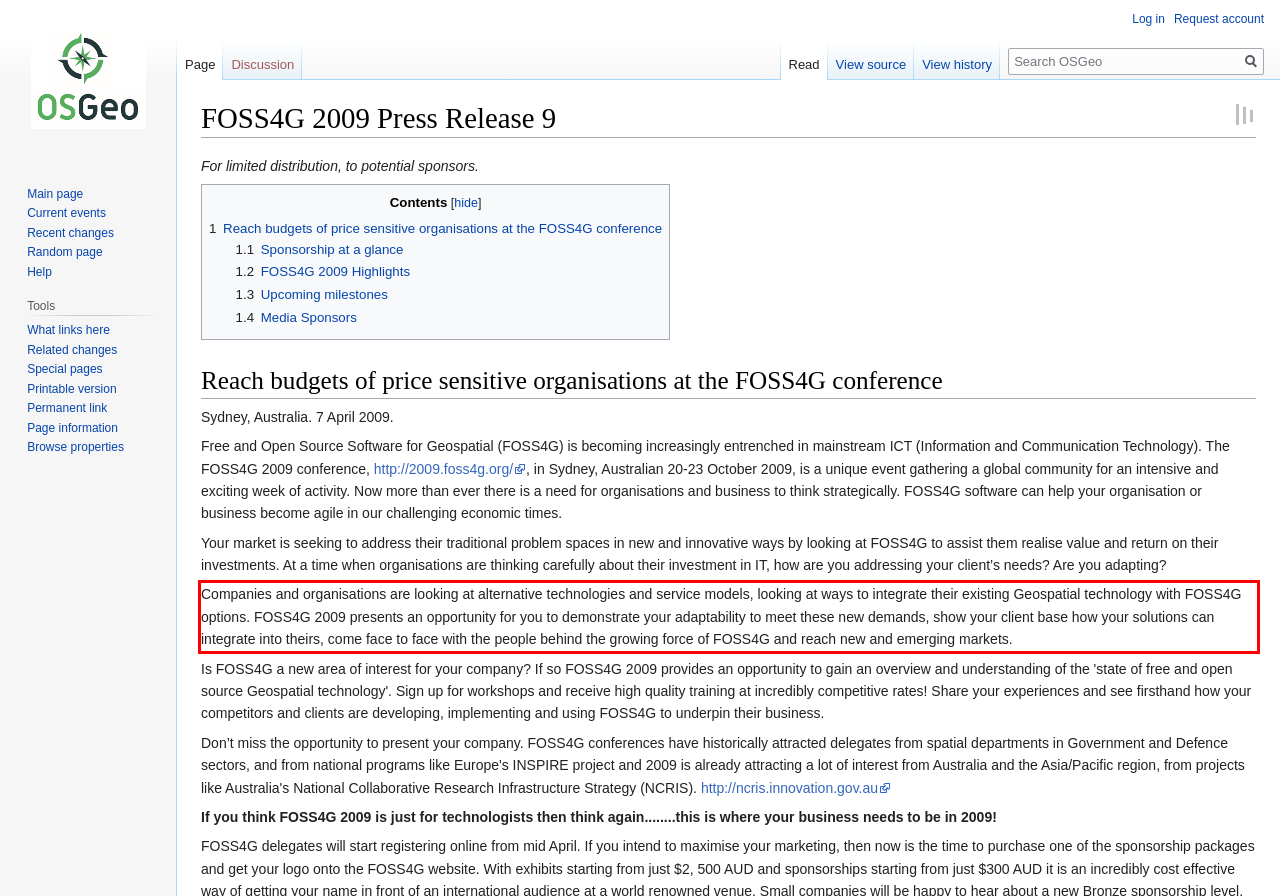You are provided with a screenshot of a webpage that includes a UI element enclosed in a red rectangle. Extract the text content inside this red rectangle.

Companies and organisations are looking at alternative technologies and service models, looking at ways to integrate their existing Geospatial technology with FOSS4G options. FOSS4G 2009 presents an opportunity for you to demonstrate your adaptability to meet these new demands, show your client base how your solutions can integrate into theirs, come face to face with the people behind the growing force of FOSS4G and reach new and emerging markets.